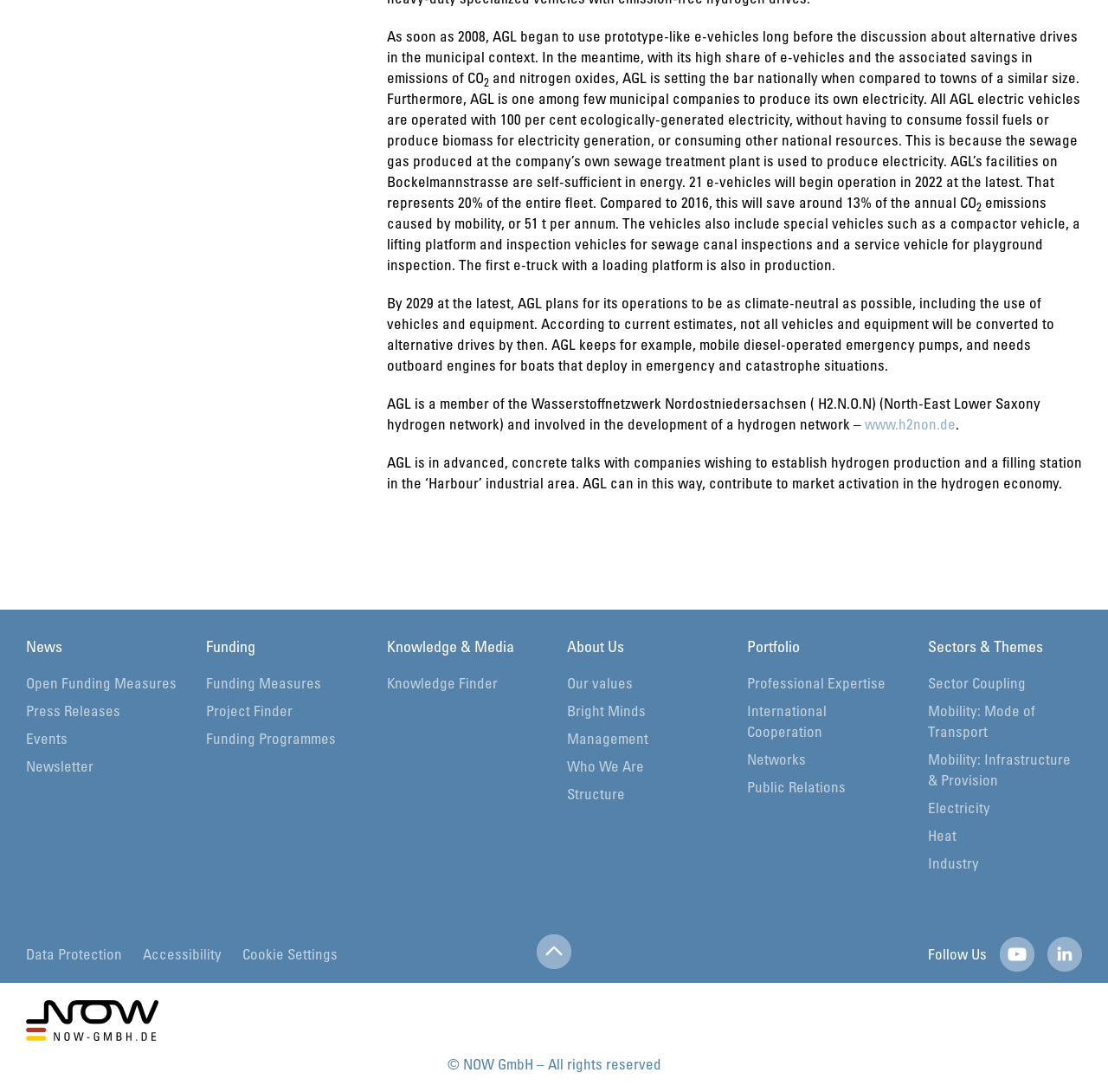What percentage of the entire fleet will 21 e-vehicles represent in 2022?
Examine the image and provide an in-depth answer to the question.

The text states that 21 e-vehicles will begin operation in 2022 at the latest, which represents 20% of the entire fleet.